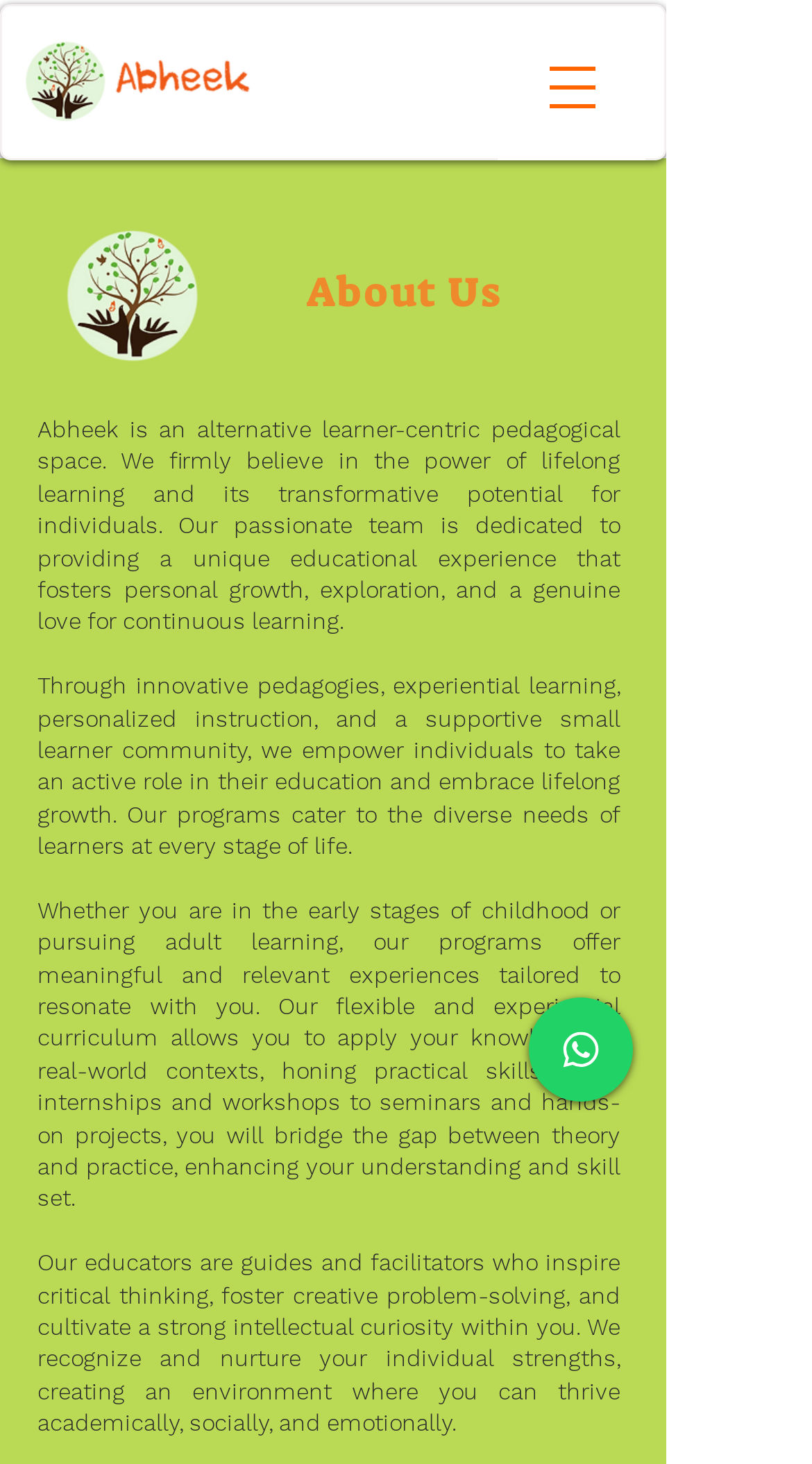Respond with a single word or phrase:
What is the name of the organization?

Abheek